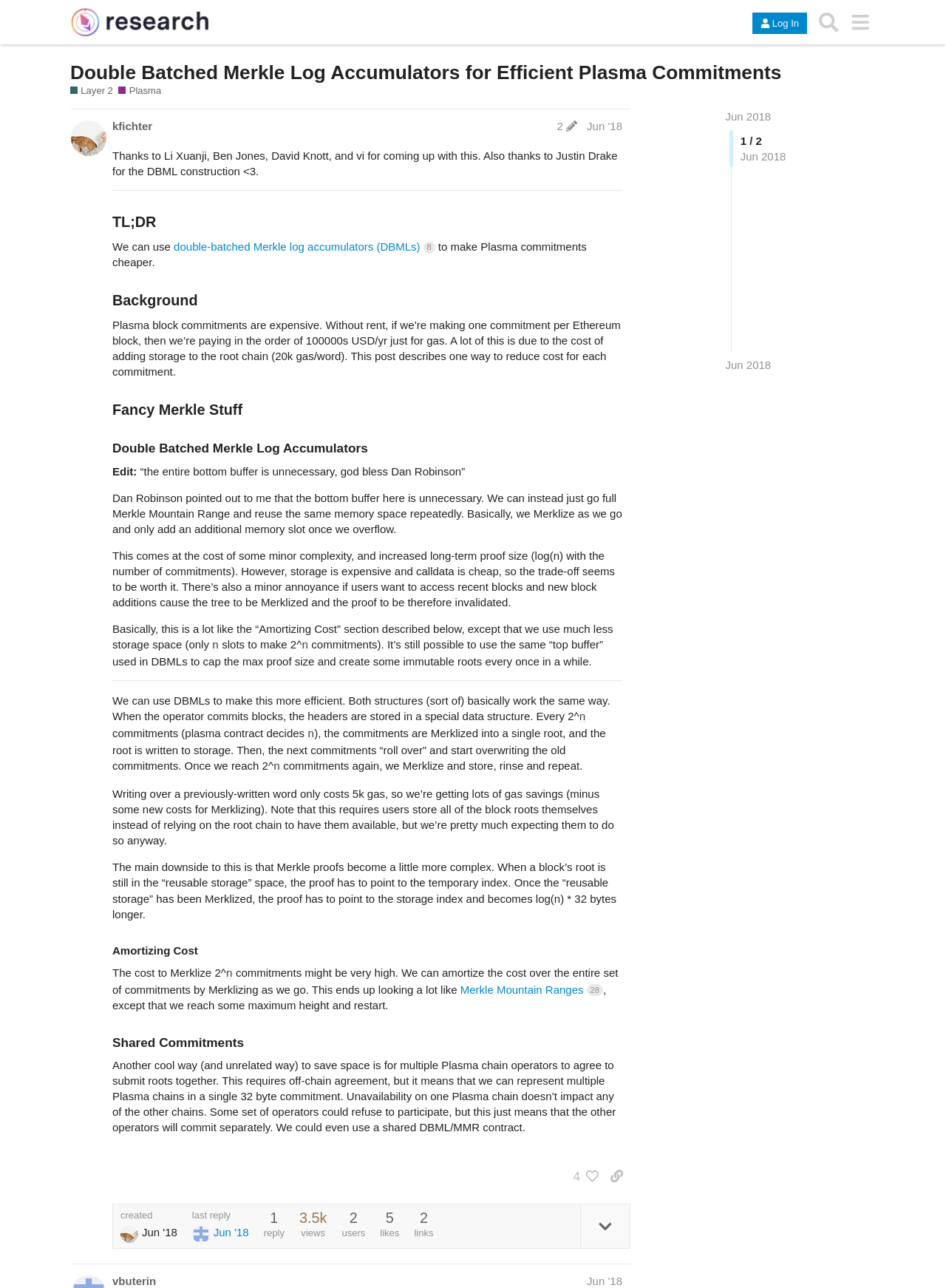Please identify the bounding box coordinates of the region to click in order to complete the given instruction: "Copy a link to this post to clipboard". The coordinates should be four float numbers between 0 and 1, i.e., [left, top, right, bottom].

[0.637, 0.904, 0.666, 0.923]